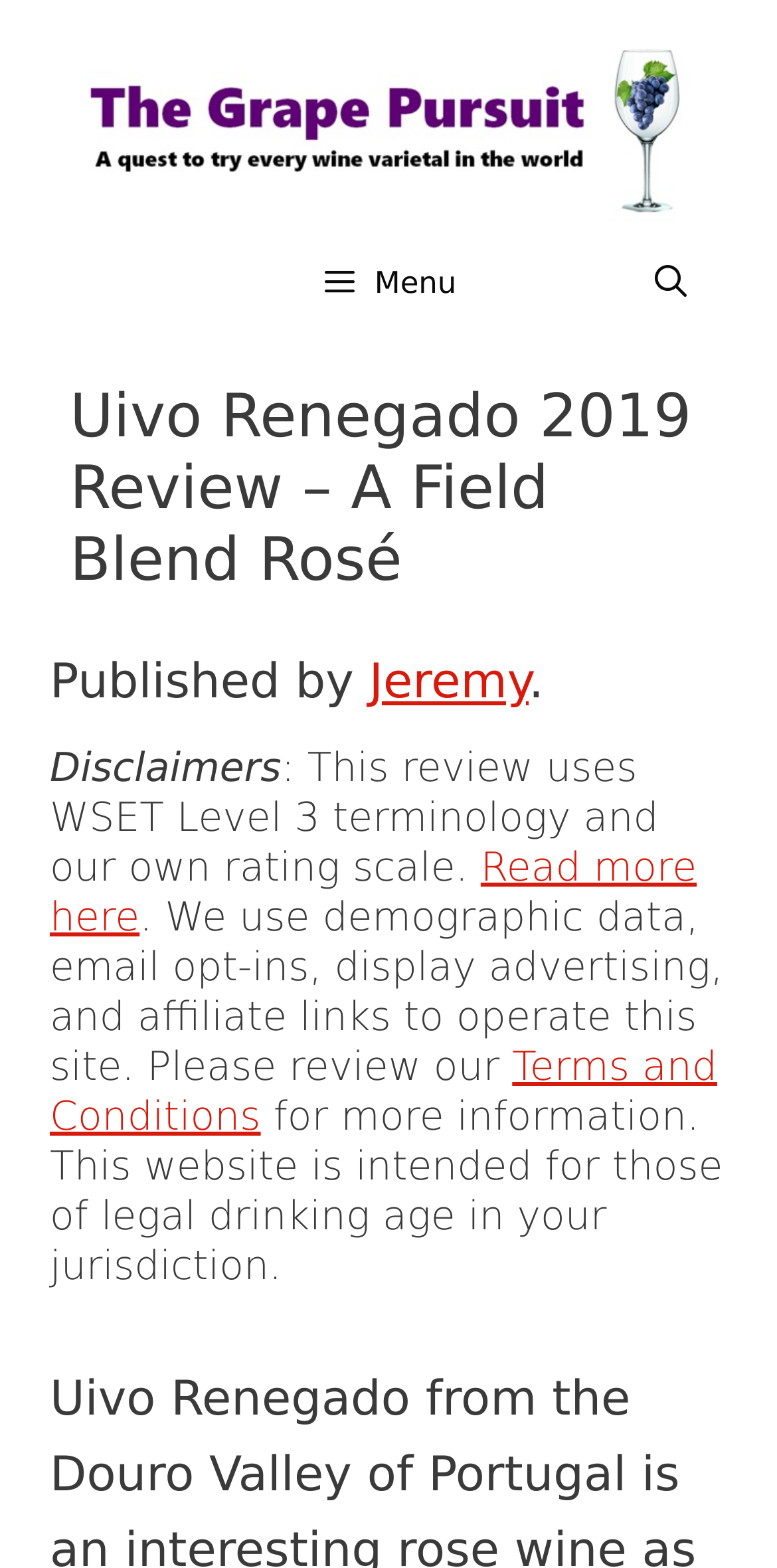Construct a thorough caption encompassing all aspects of the webpage.

The webpage is about a wine review, specifically the Uivo Renegado 2019, a Portuguese field blend rosé. At the top of the page, there is a banner with the site's name, followed by a navigation menu with a search bar and a menu button. Below the navigation menu, there is a header section with a heading that displays the title of the review.

On the left side of the page, there is a section with information about the author, Jeremy, and a disclaimer about the review's terminology and rating scale. This section also includes links to read more about the disclaimer and the site's terms and conditions.

The page has a total of 5 links, including the search bar, the menu button, and the links to the author's profile, the disclaimer, and the terms and conditions. There are also 7 static text elements, including the heading, the author's name, and the disclaimer text. The page does not have any images.